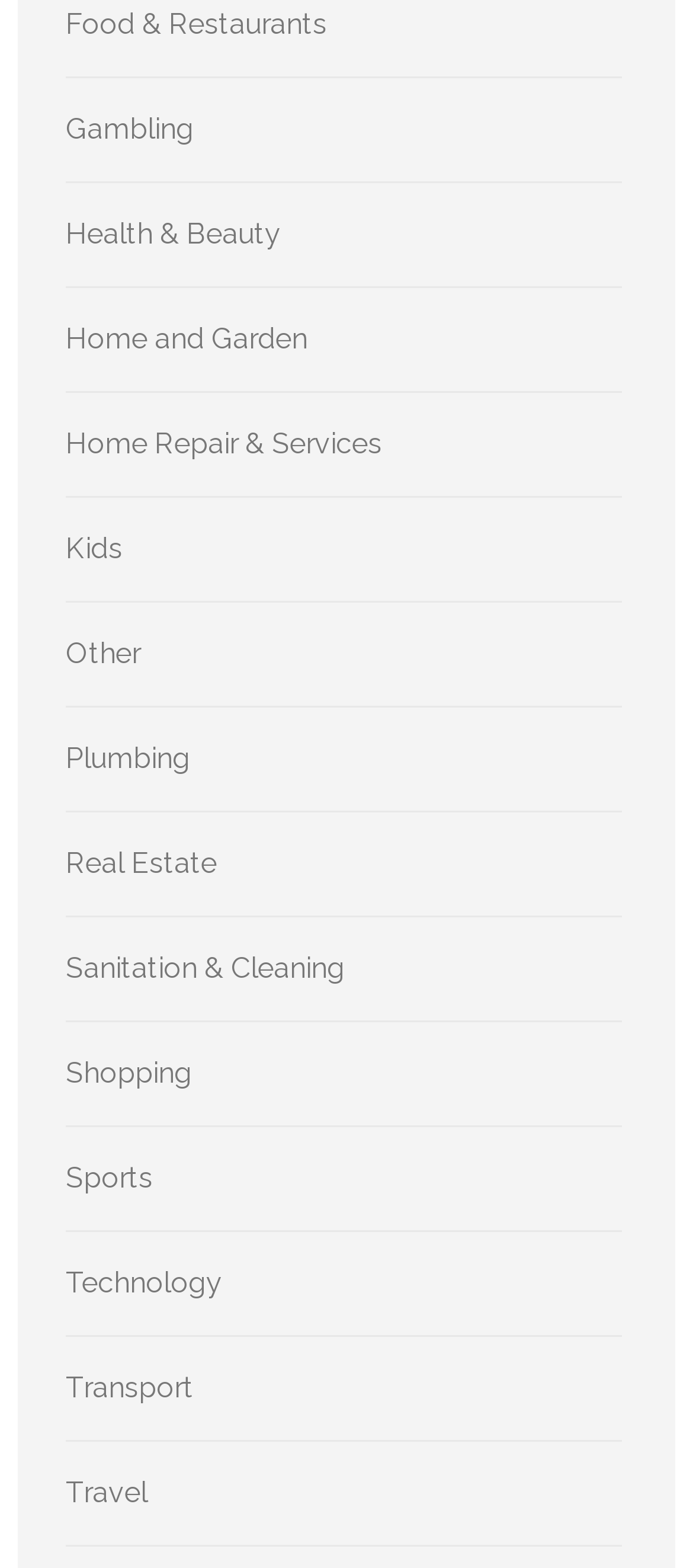Pinpoint the bounding box coordinates of the clickable area needed to execute the instruction: "Learn about Technology". The coordinates should be specified as four float numbers between 0 and 1, i.e., [left, top, right, bottom].

[0.095, 0.807, 0.321, 0.829]